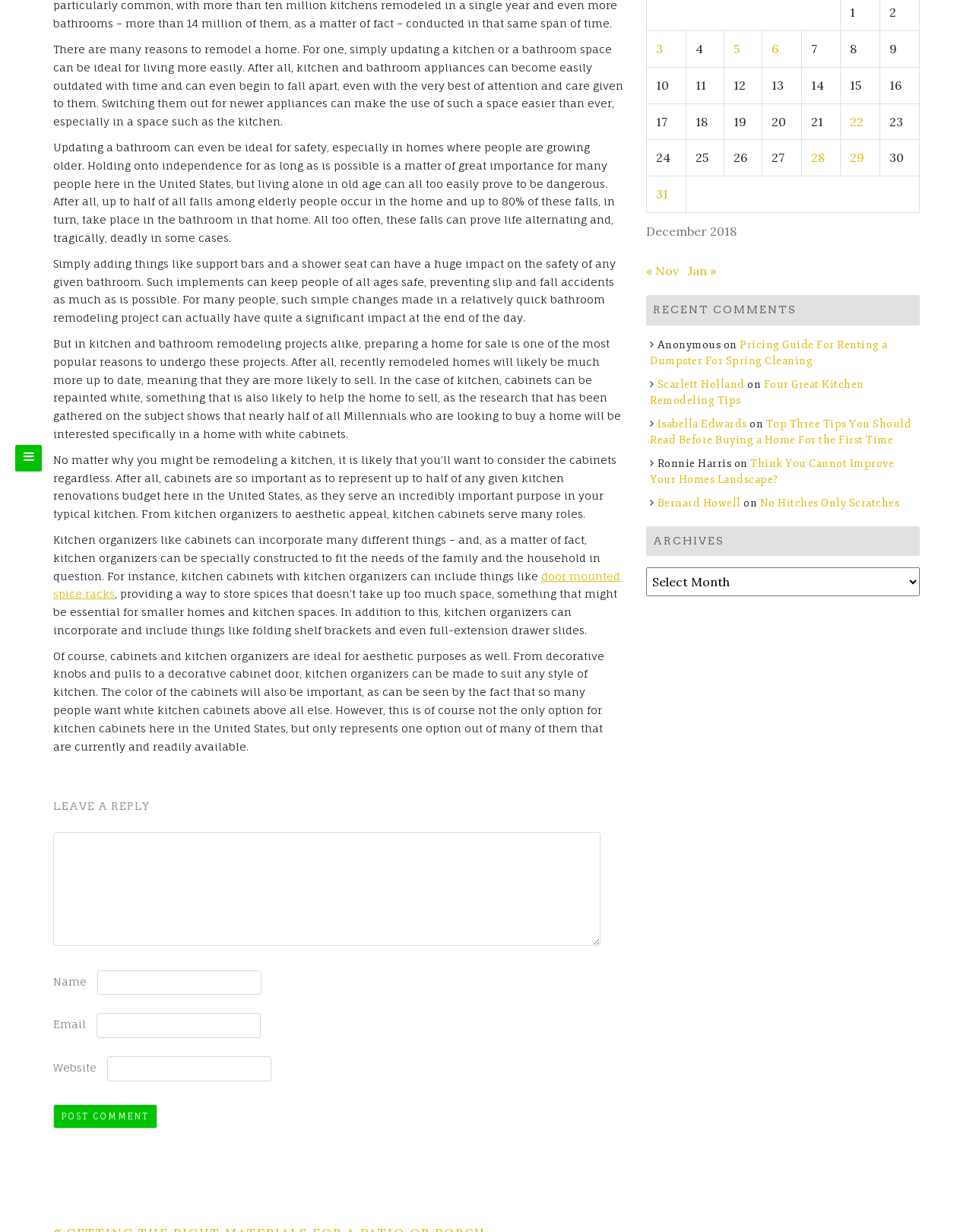Predict the bounding box of the UI element based on this description: "Isabella Edwards".

[0.675, 0.339, 0.768, 0.349]